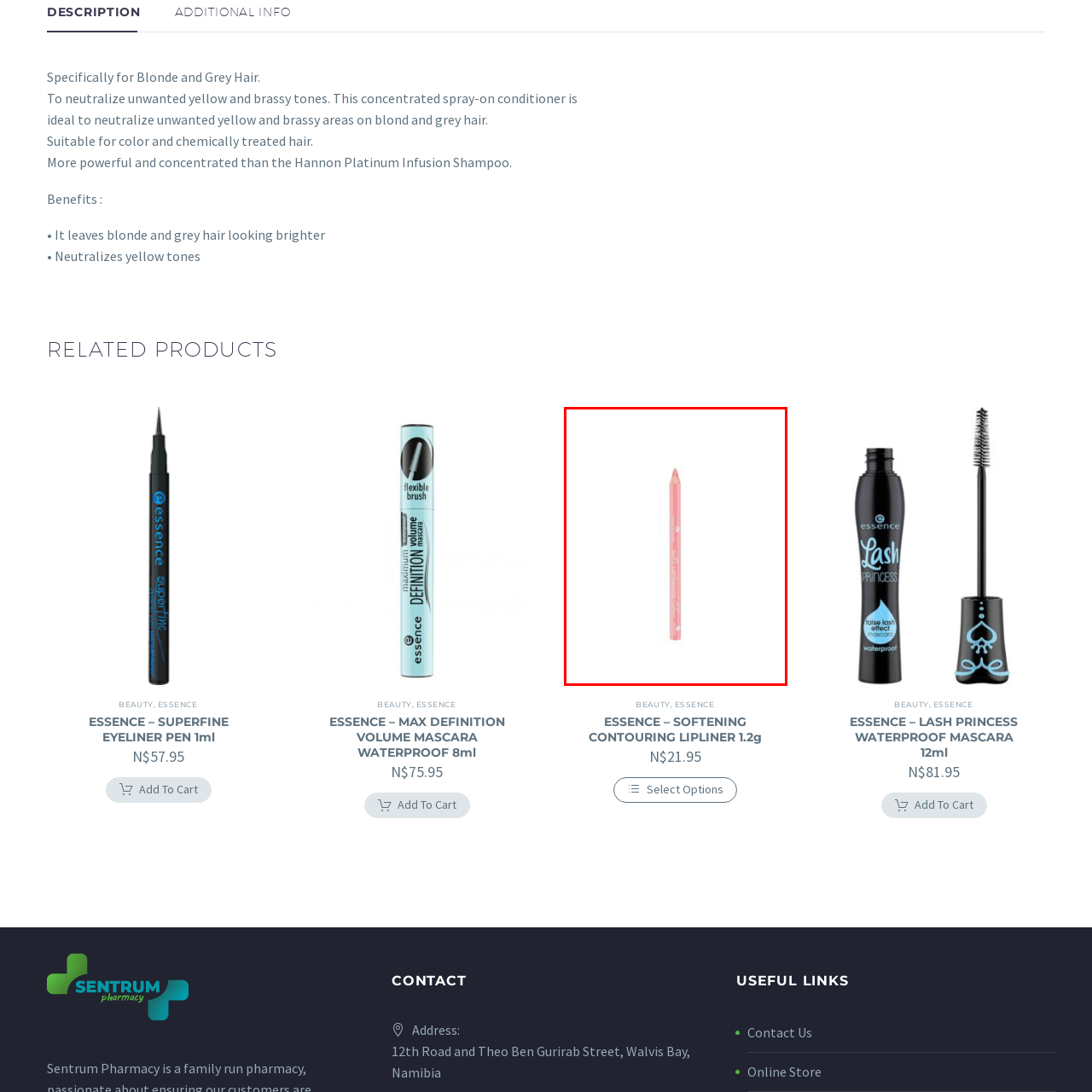What is the purpose of this lip liner?
Examine the visual content inside the red box and reply with a single word or brief phrase that best answers the question.

to enhance lip contour